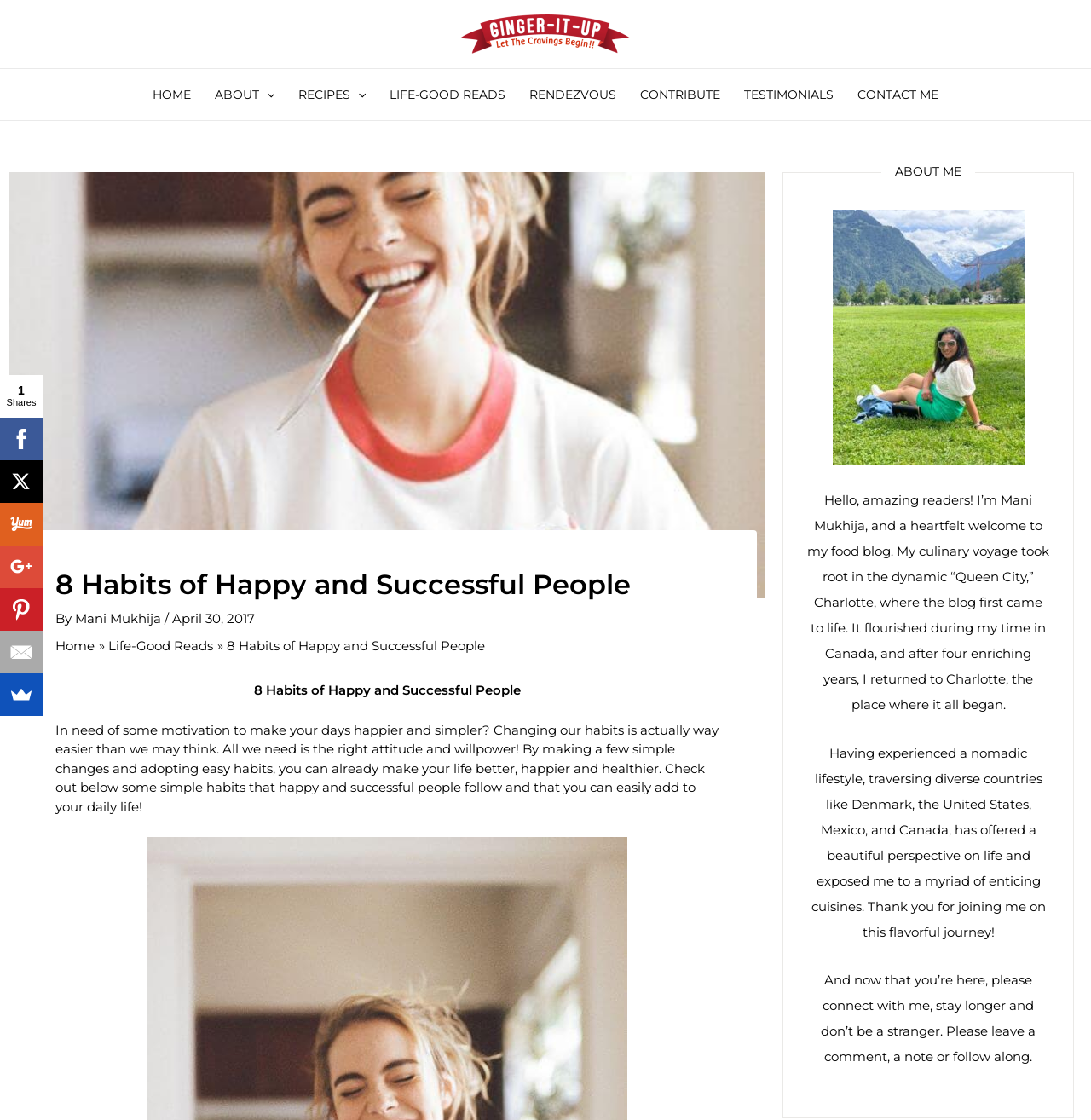Using a single word or phrase, answer the following question: 
What is the name of the author of the blog post?

Mani Mukhija